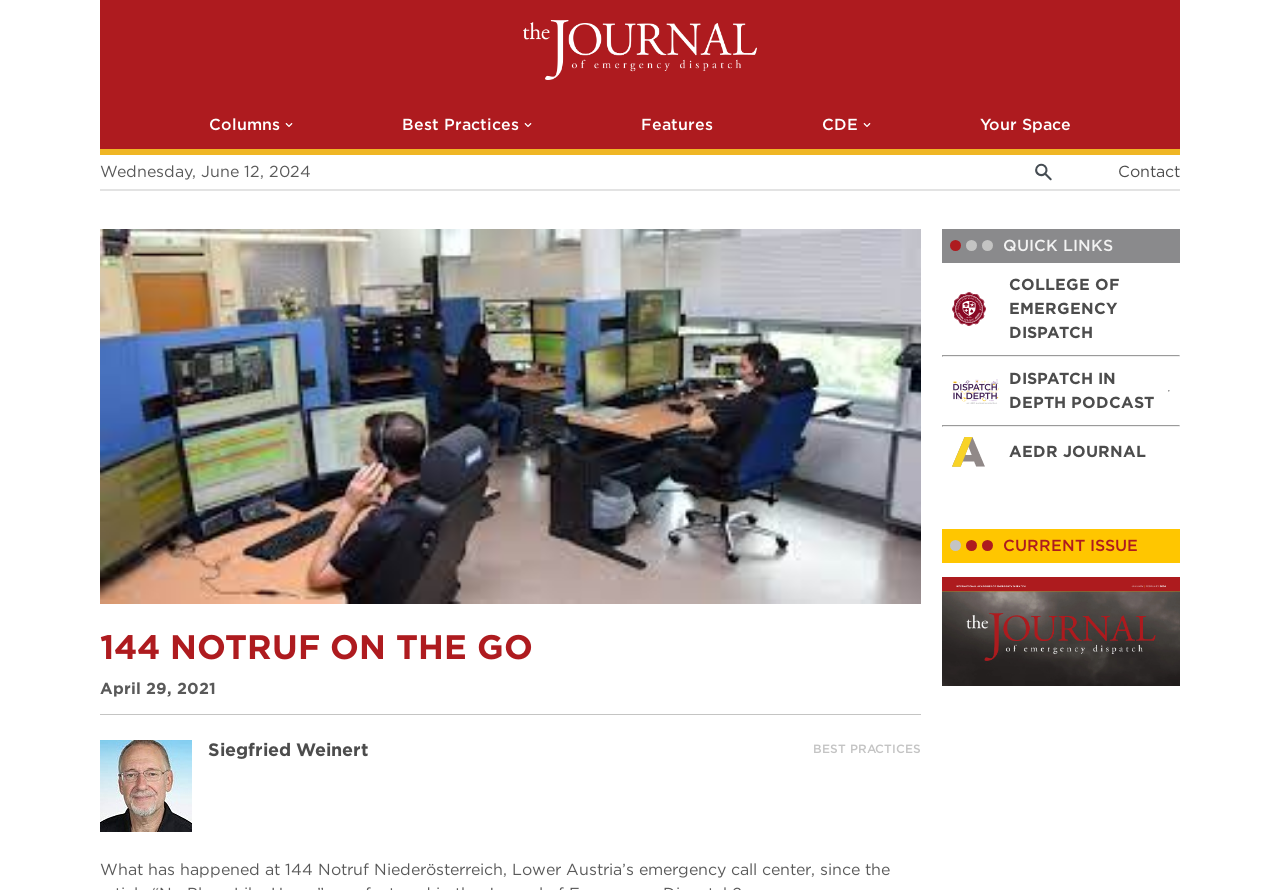Refer to the image and provide an in-depth answer to the question:
What is the date of the current issue?

The date of the current issue can be found below the header section, which is a static text element with the content 'April 29, 2021'.